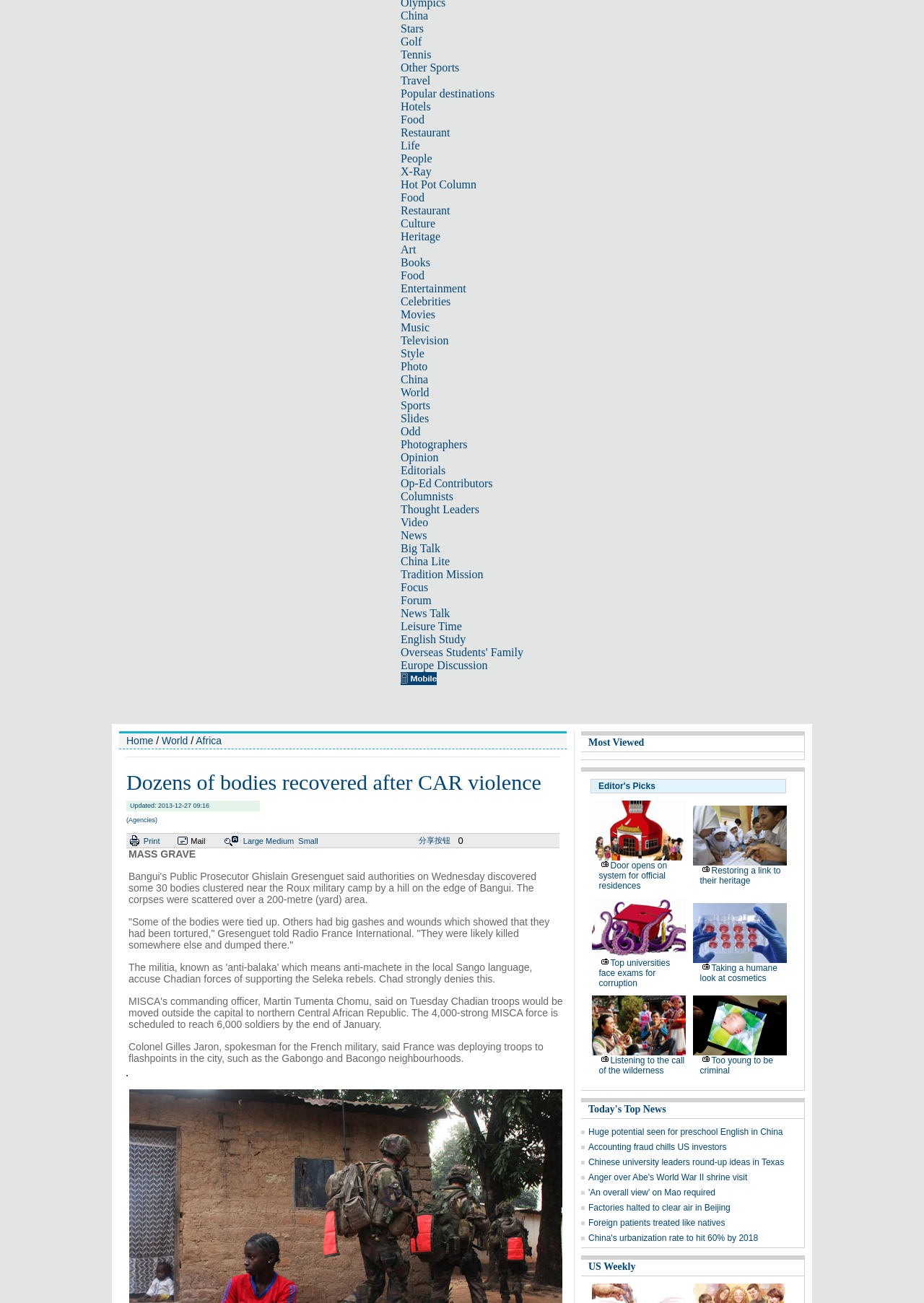Provide the bounding box coordinates of the HTML element described as: "Golf". The bounding box coordinates should be four float numbers between 0 and 1, i.e., [left, top, right, bottom].

[0.434, 0.027, 0.457, 0.037]